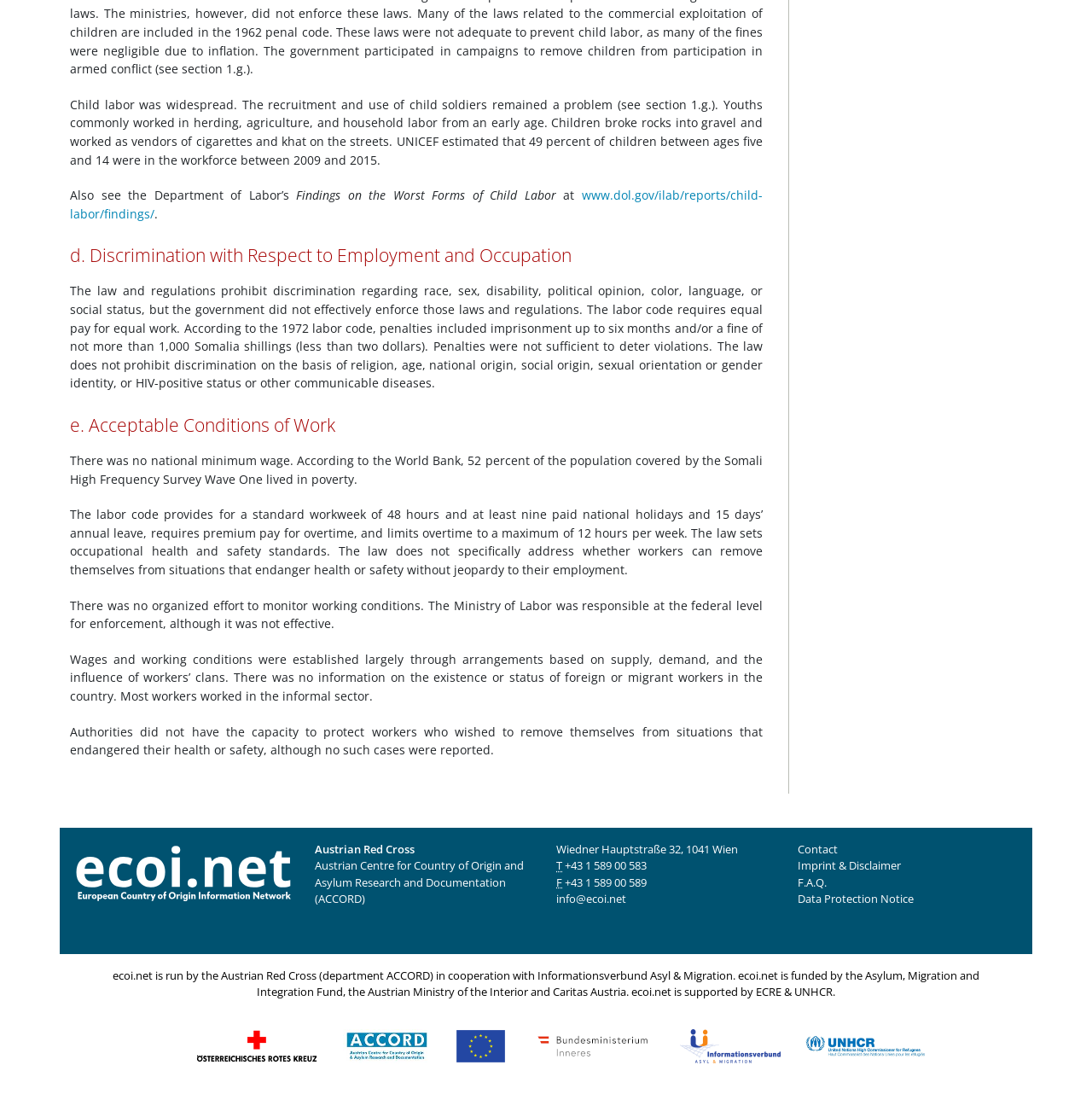Can you identify the bounding box coordinates of the clickable region needed to carry out this instruction: 'Visit the Department of Labor’s website'? The coordinates should be four float numbers within the range of 0 to 1, stated as [left, top, right, bottom].

[0.064, 0.17, 0.698, 0.202]